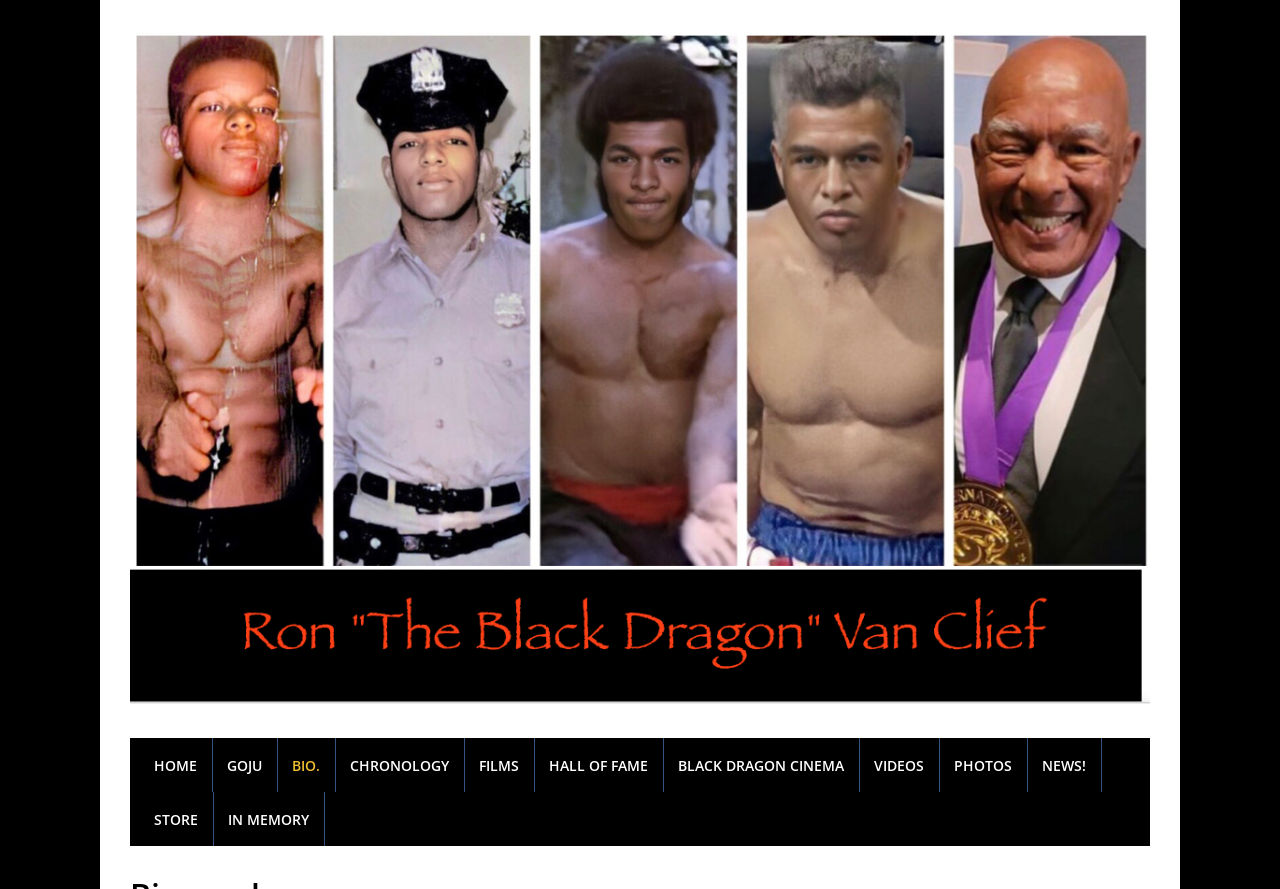Offer a detailed explanation of the webpage layout and contents.

The webpage is about the biography of "The Black Dragon". At the top-left corner, there is a logo for "The Black Dragon" which is accompanied by an image of the same logo. Below the logo, there is a navigation menu that spans across the top of the page, consisting of 10 links: "HOME", "GOJU", "BIO.", "CHRONOLOGY", "FILMS", "HALL OF FAME", "BLACK DRAGON CINEMA", "VIDEOS", "PHOTOS", and "NEWS!". These links are evenly spaced and aligned horizontally.

At the bottom-left corner, there are two more links: "STORE" and "IN MEMORY". These links are positioned below the navigation menu and are also aligned horizontally. The overall layout of the webpage is simple and easy to navigate, with a clear separation between the different sections.